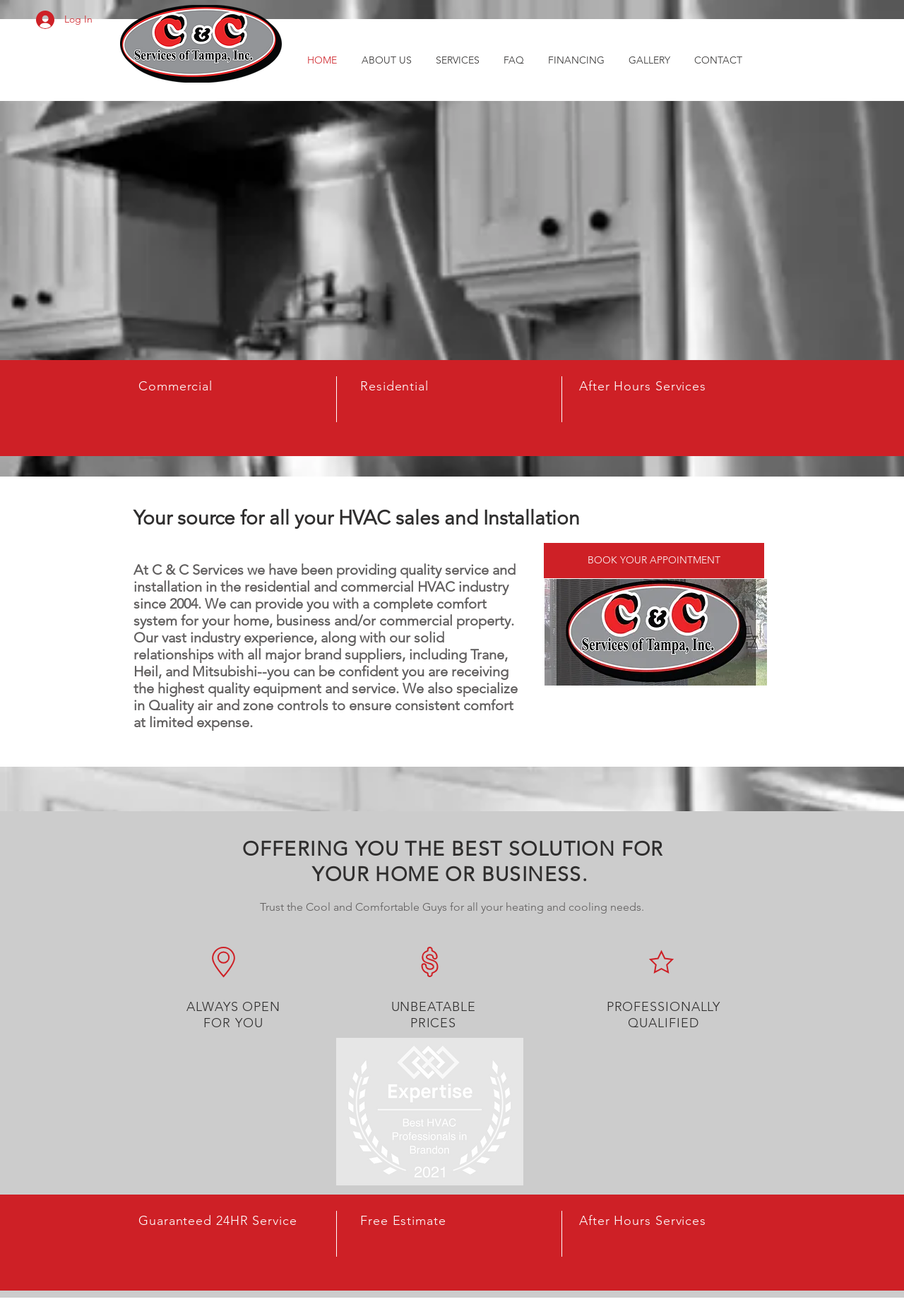Show the bounding box coordinates of the element that should be clicked to complete the task: "Read the article 'Two Years of Yoga – Part 1: the Physical Journey'".

None